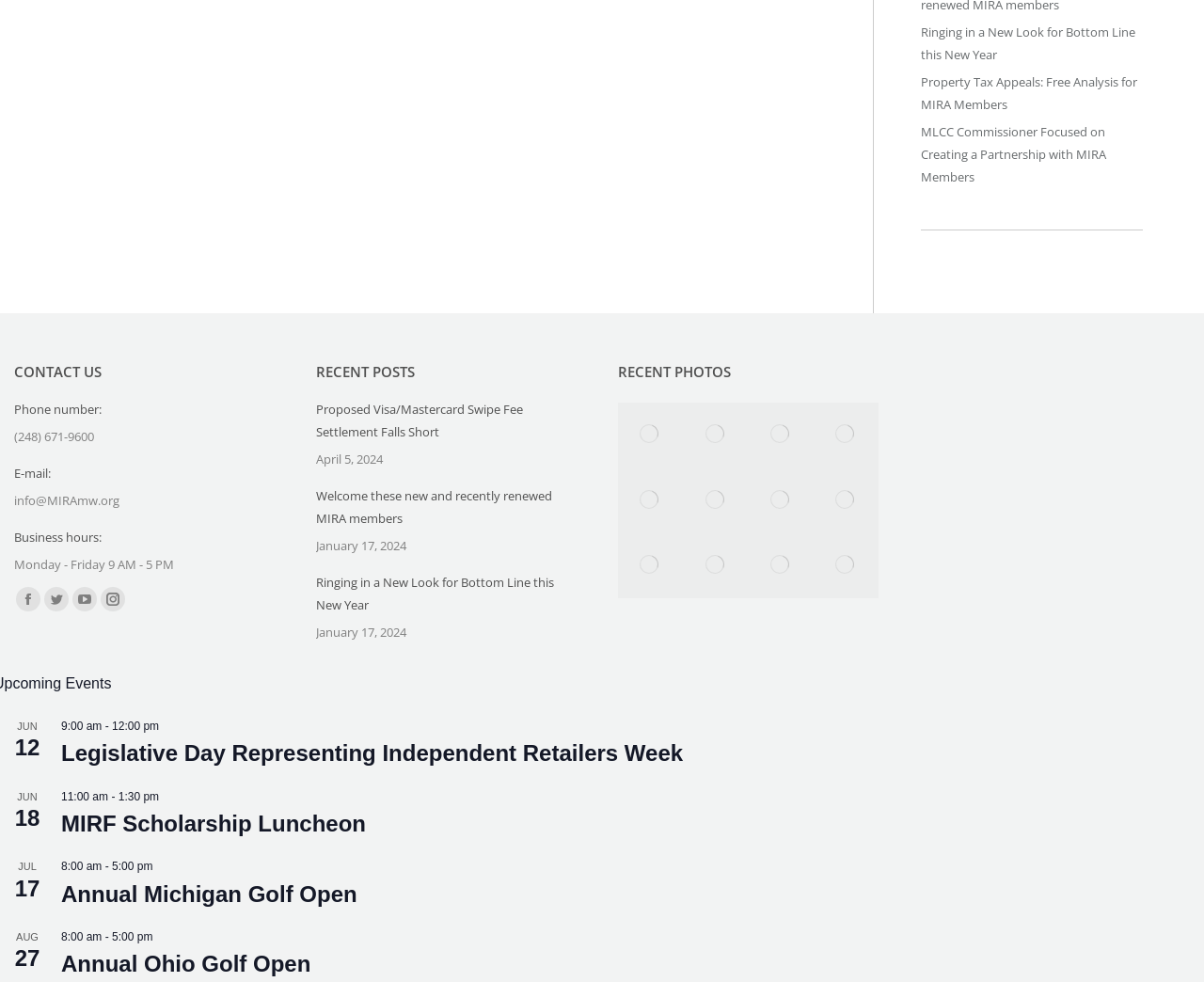Please determine the bounding box coordinates of the section I need to click to accomplish this instruction: "Read the 'Proposed Visa/Mastercard Swipe Fee Settlement Falls Short' article".

[0.262, 0.405, 0.479, 0.451]